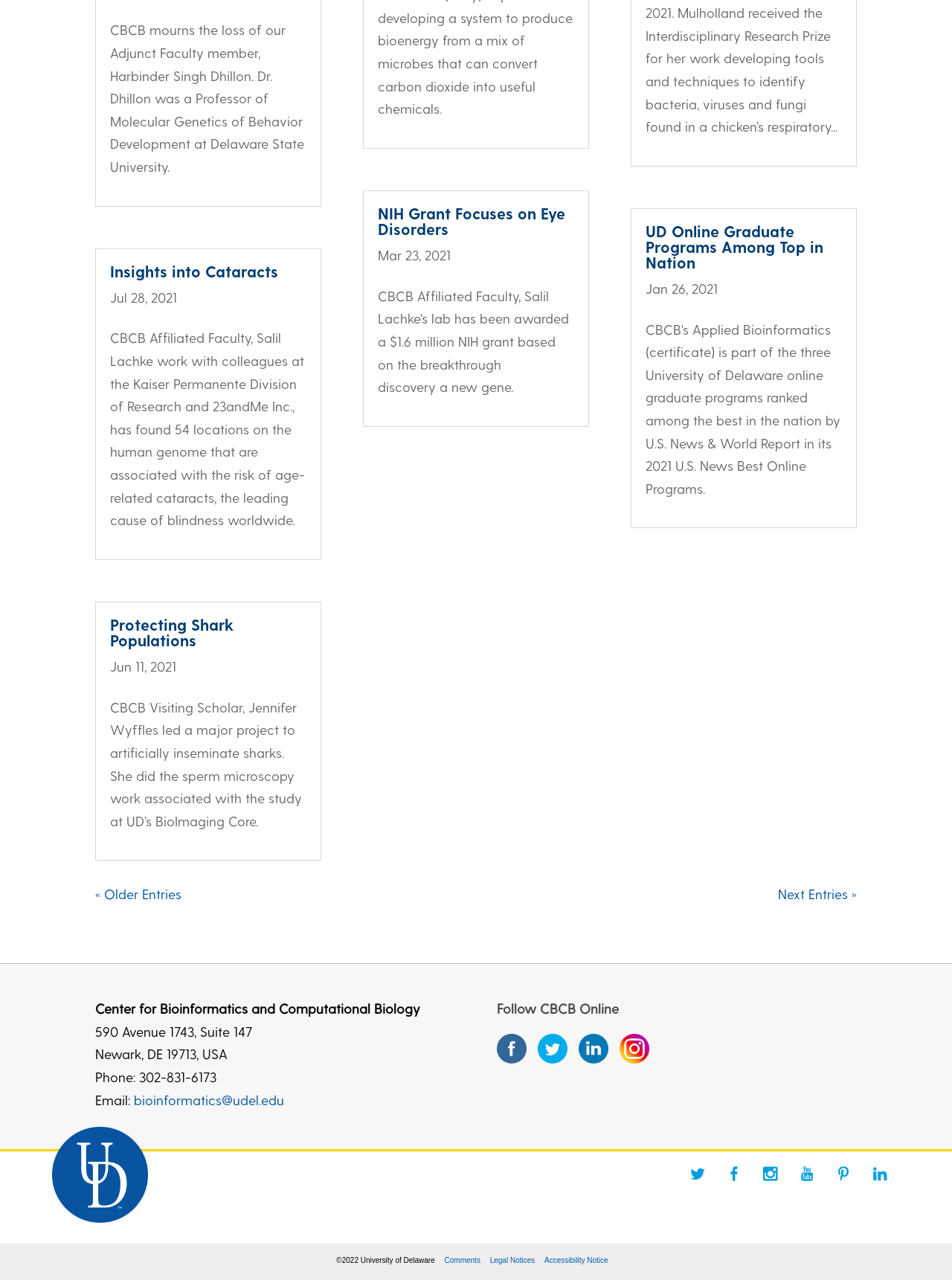Given the element description Accessibility Notice, predict the bounding box coordinates for the UI element in the webpage screenshot. The format should be (top-left x, top-left y, bottom-right x, bottom-right y), and the values should be between 0 and 1.

[0.572, 0.982, 0.639, 0.988]